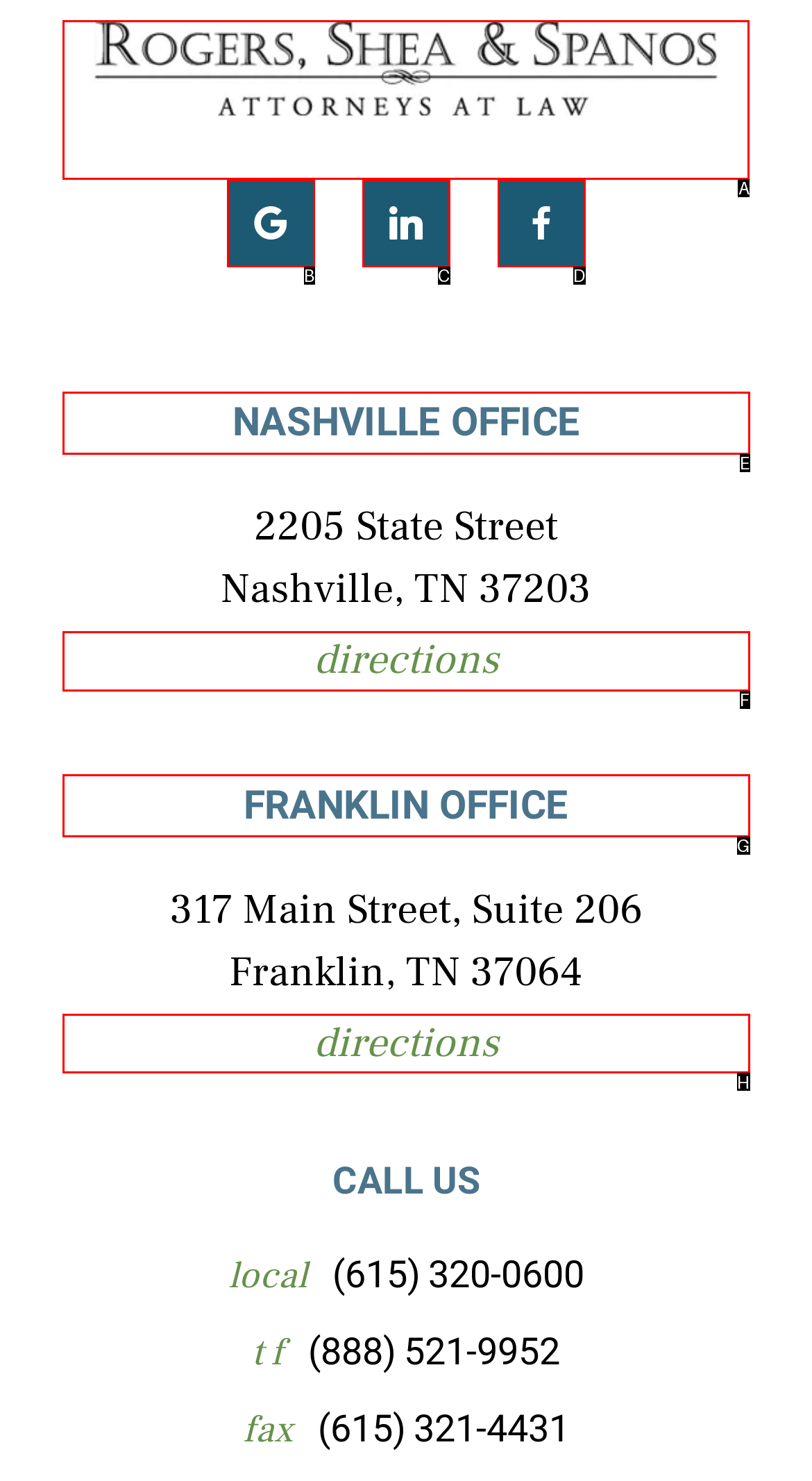What option should I click on to execute the task: visit Rogers Shea & Spanos Attorneys at Law website? Give the letter from the available choices.

A